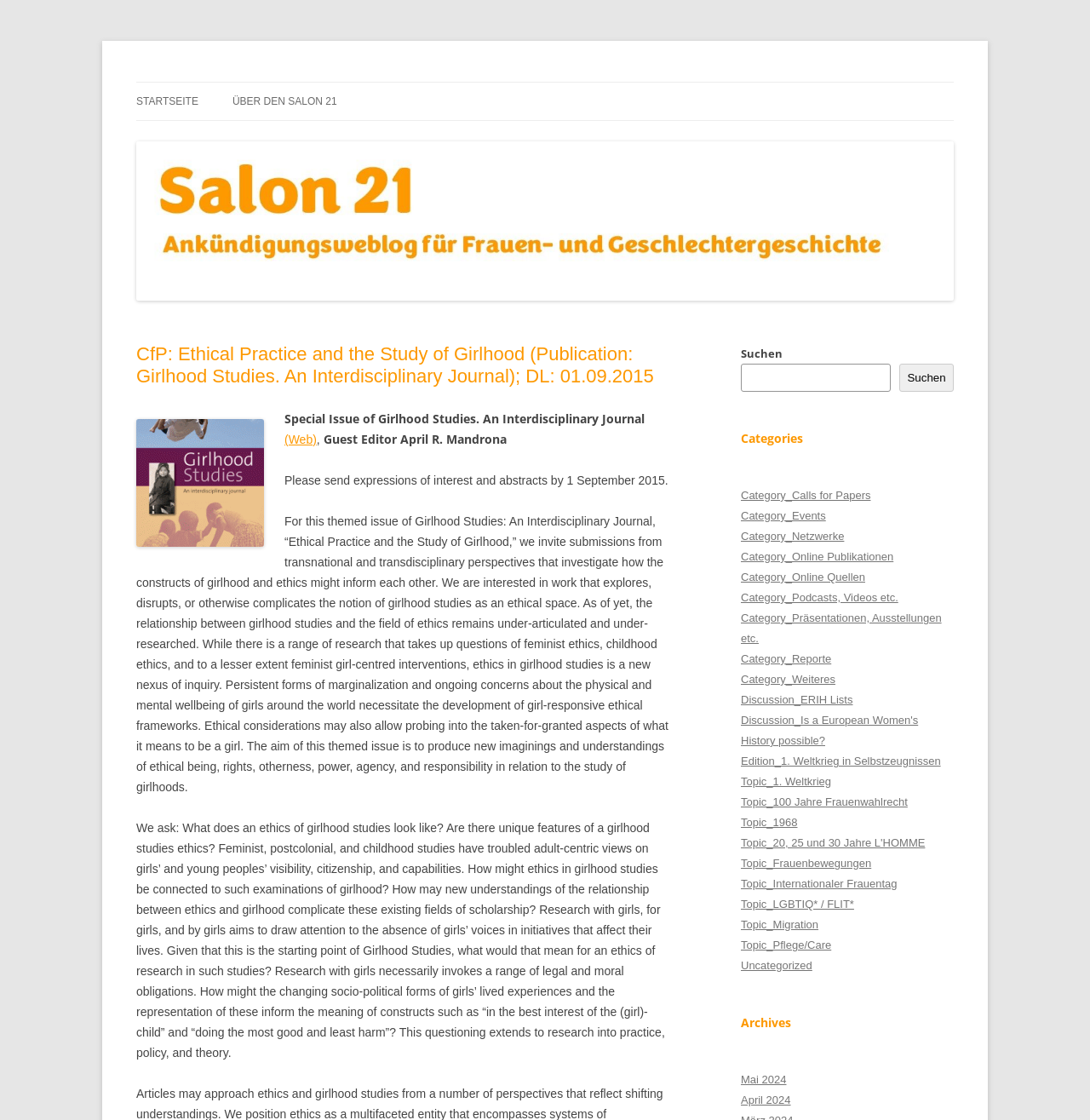Please identify the bounding box coordinates of the clickable area that will allow you to execute the instruction: "Click on the 'Salon 21' link".

[0.125, 0.055, 0.209, 0.091]